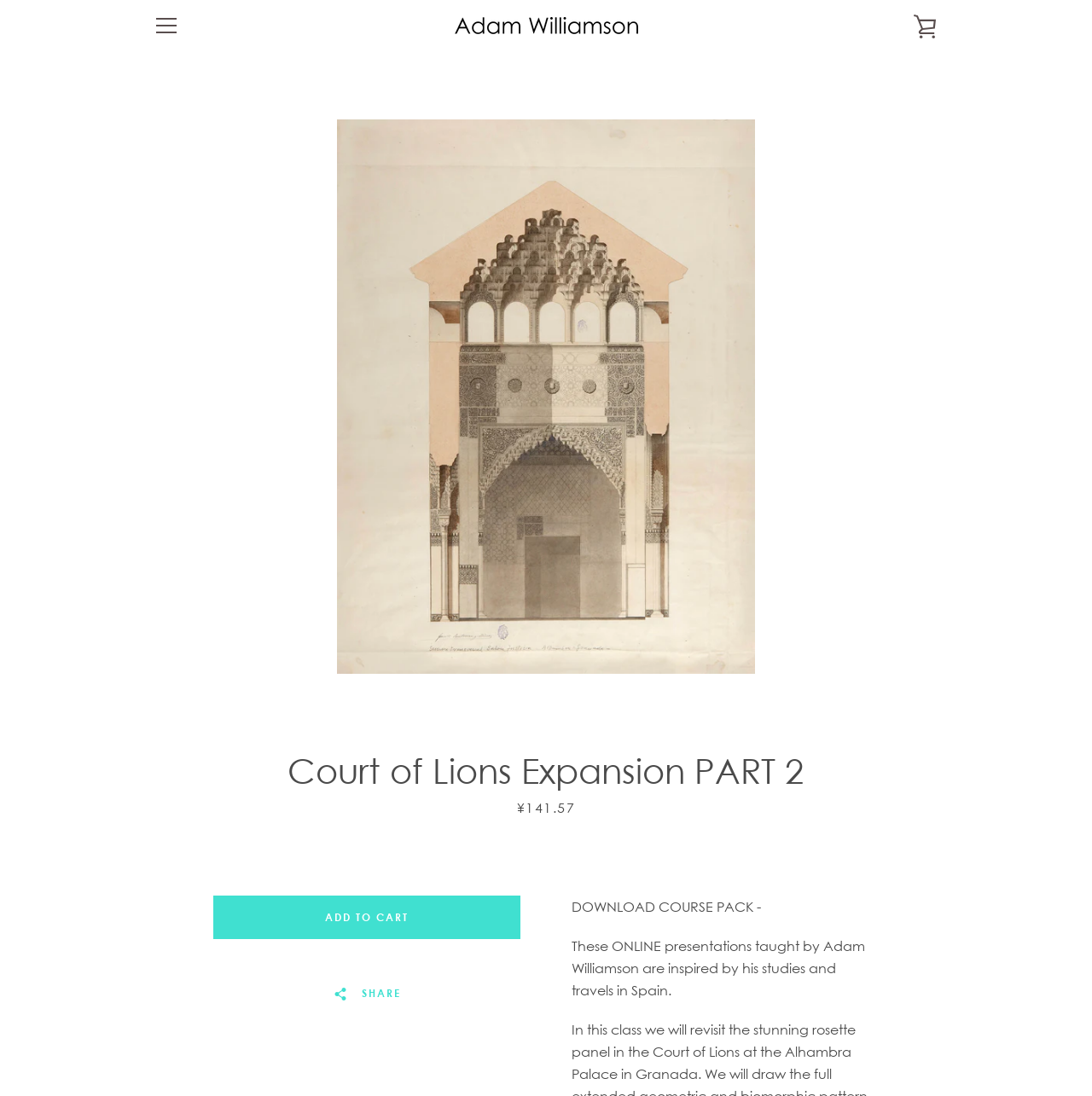Please respond to the question using a single word or phrase:
What is the function of the 'Add to Cart' button?

To add the course pack to the cart